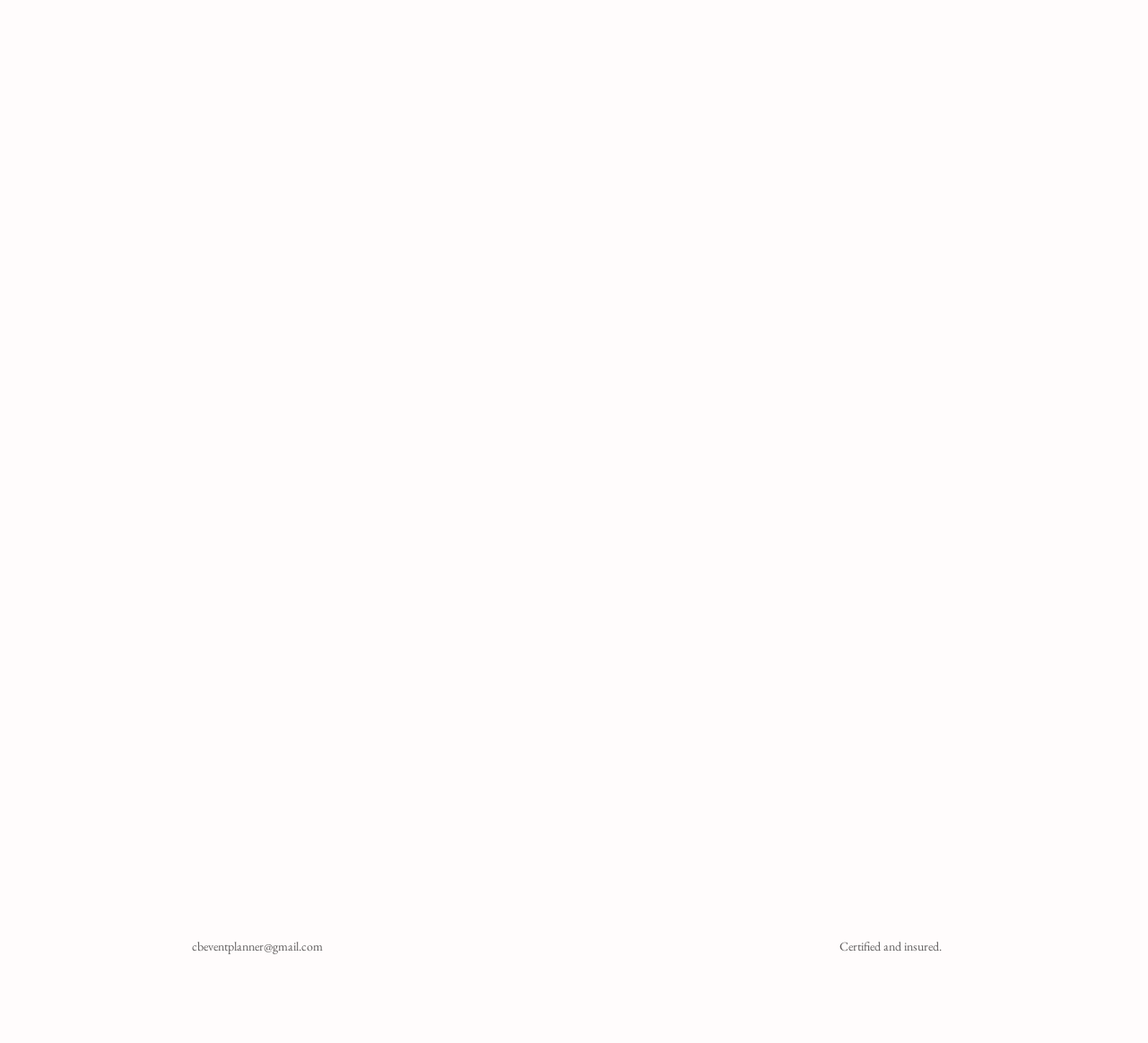Identify the bounding box coordinates of the element that should be clicked to fulfill this task: "Read about Contemporary Weddings Magazine". The coordinates should be provided as four float numbers between 0 and 1, i.e., [left, top, right, bottom].

[0.627, 0.89, 0.658, 0.924]